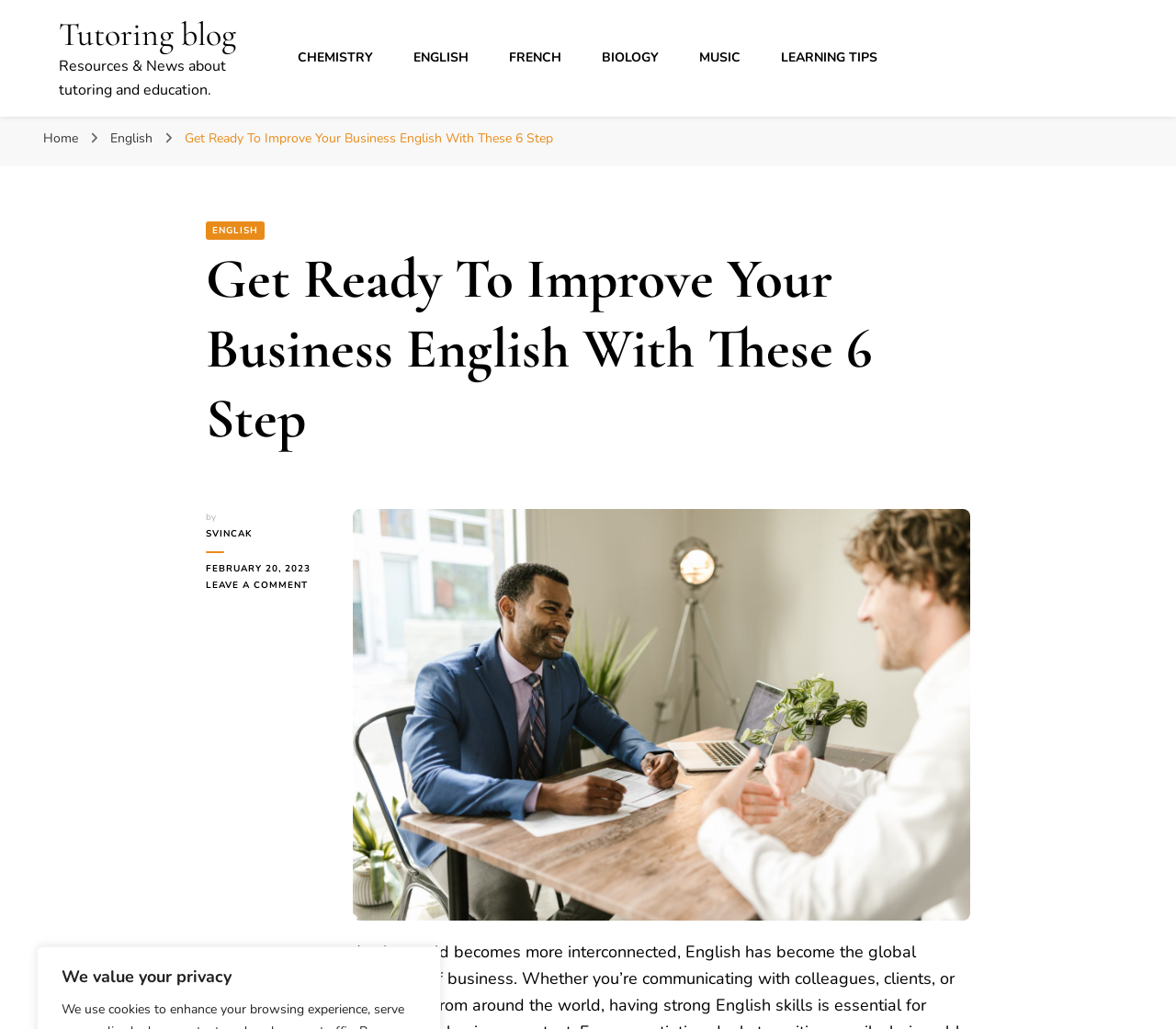Use a single word or phrase to respond to the question:
When was the article published?

FEBRUARY 20, 2023